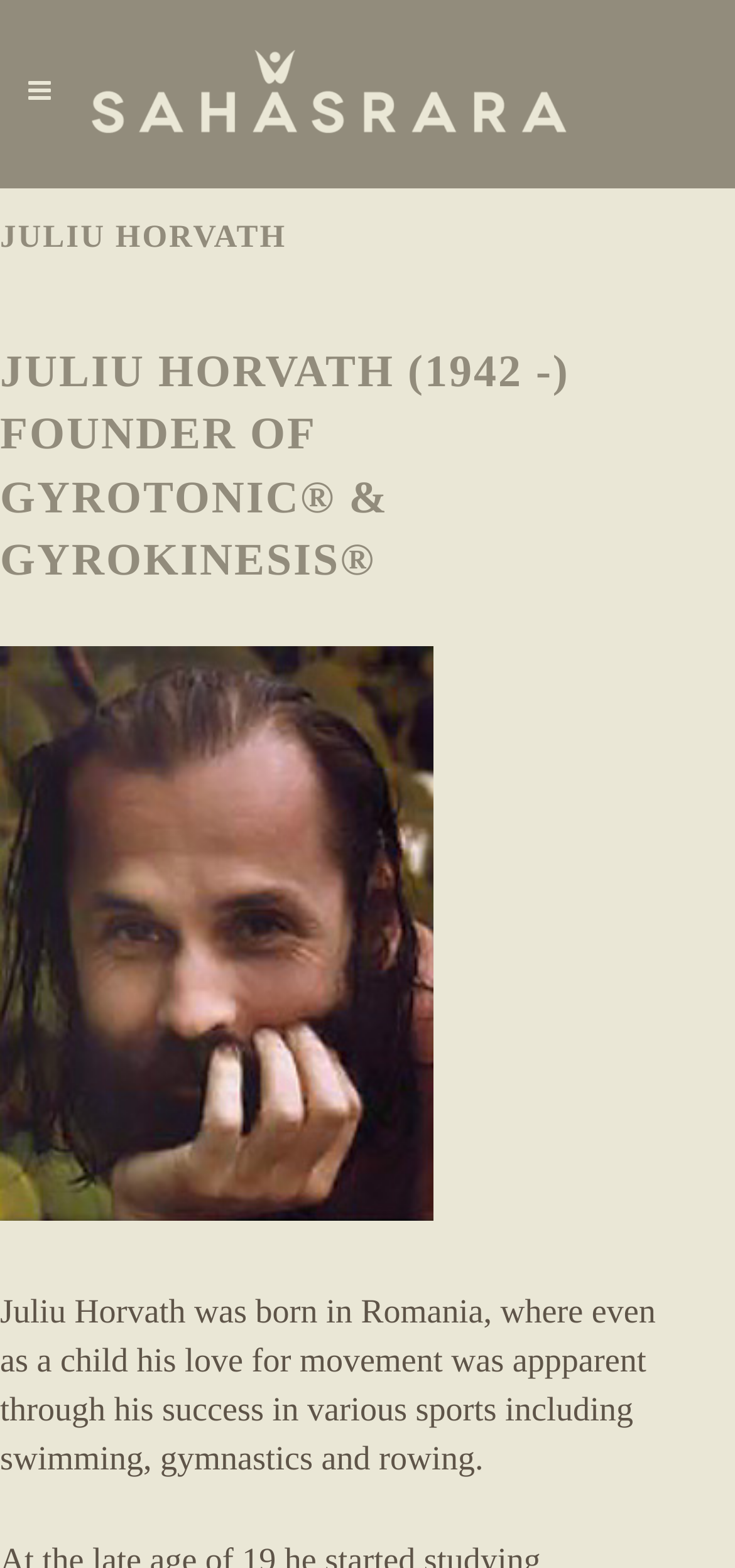What is the country where Juliu Horvath was born?
Look at the image and respond with a one-word or short phrase answer.

Romania